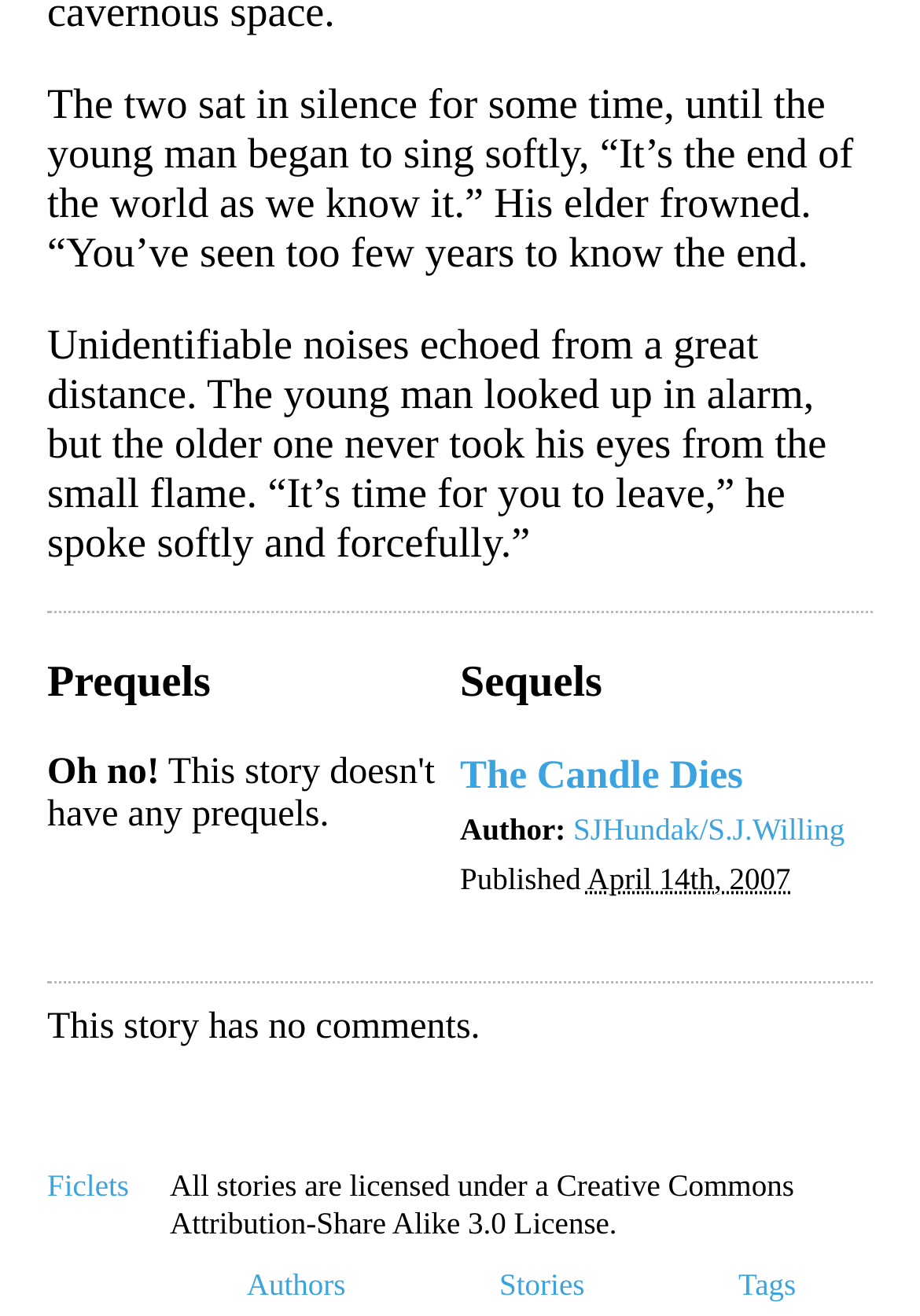Given the description "Ficlets", determine the bounding box of the corresponding UI element.

[0.051, 0.888, 0.14, 0.915]